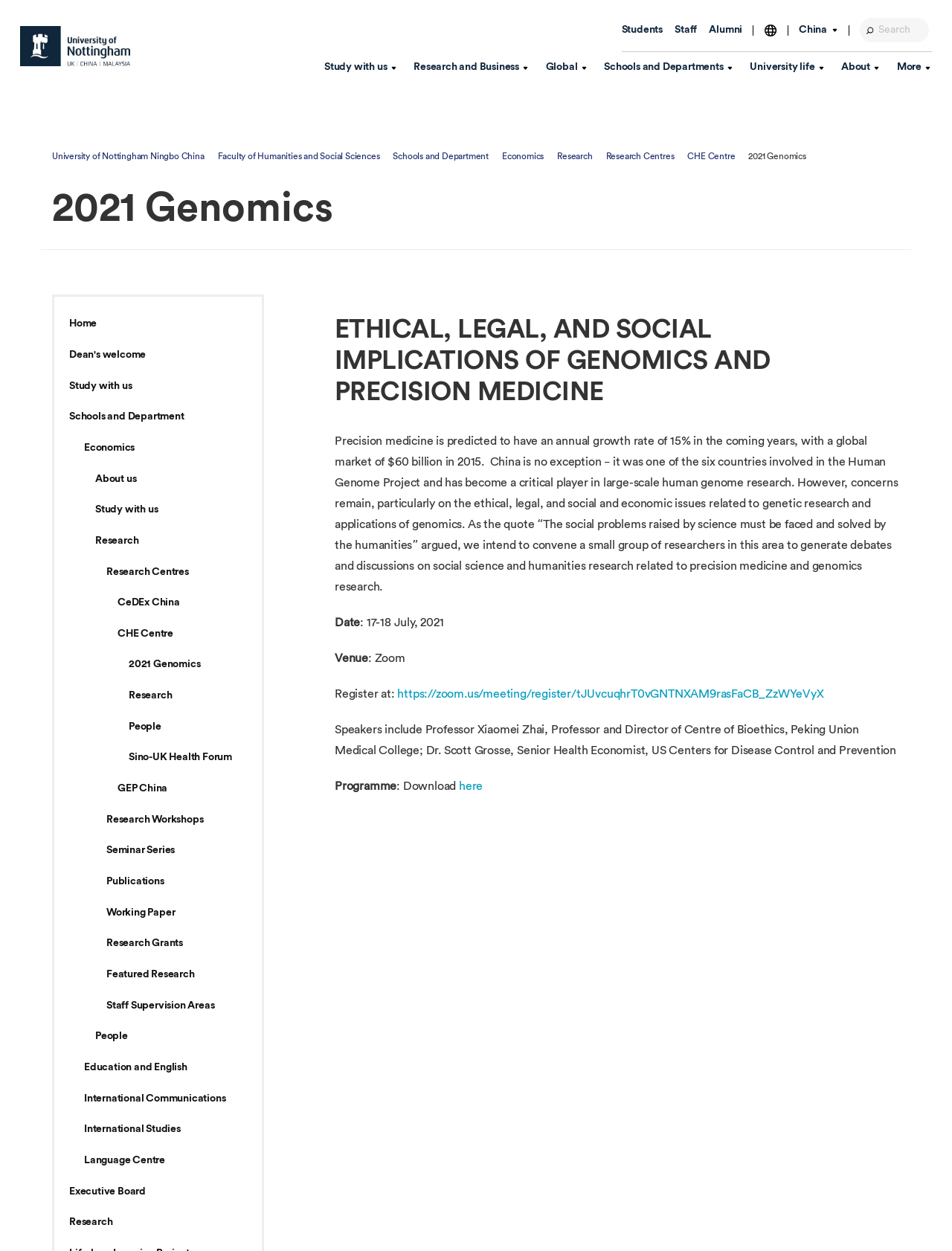Bounding box coordinates should be in the format (top-left x, top-left y, bottom-right x, bottom-right y) and all values should be floating point numbers between 0 and 1. Determine the bounding box coordinate for the UI element described as: here

[0.482, 0.624, 0.507, 0.633]